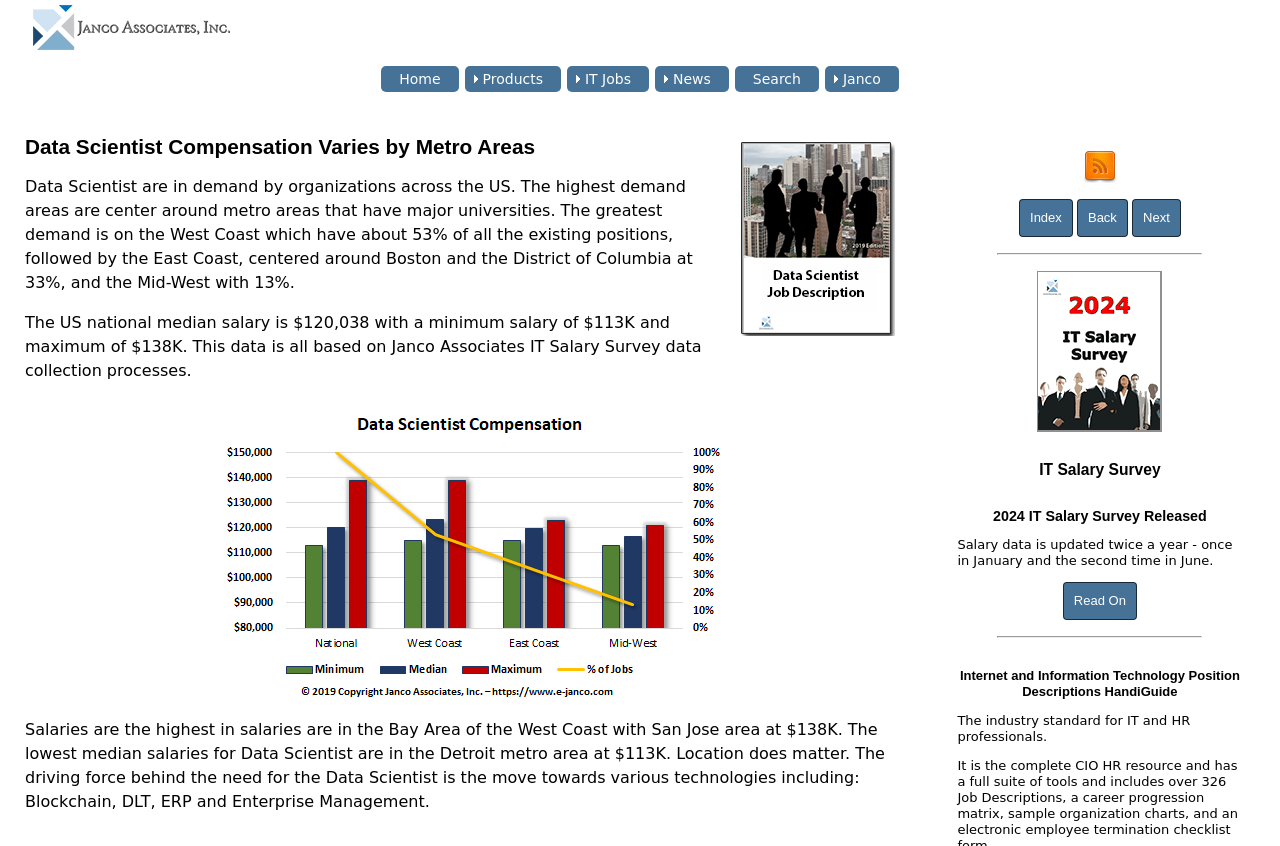Identify the title of the webpage and provide its text content.

Data Scientist Compensation Varies by Metro Areas